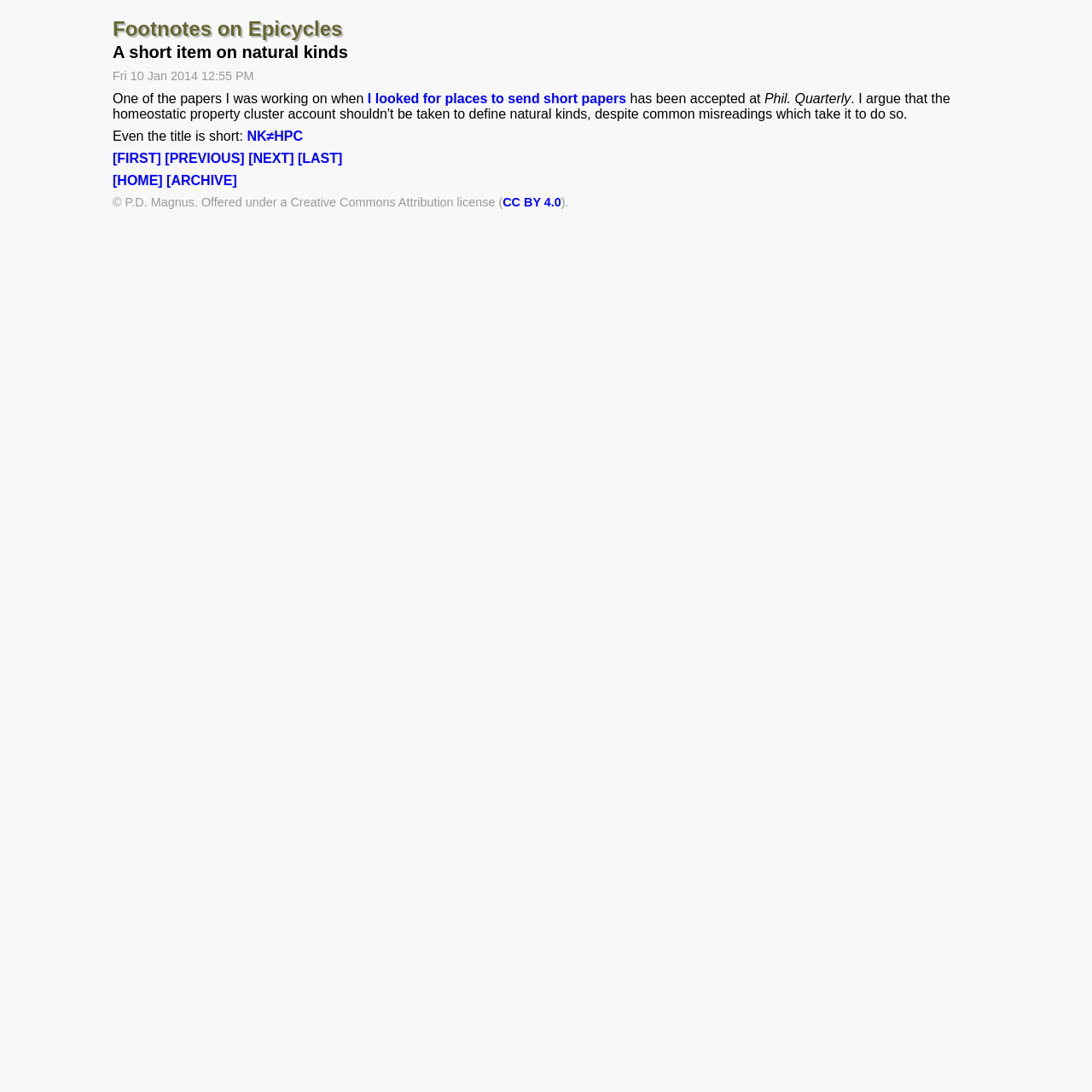Specify the bounding box coordinates for the region that must be clicked to perform the given instruction: "click the link to the homepage".

[0.103, 0.159, 0.149, 0.172]